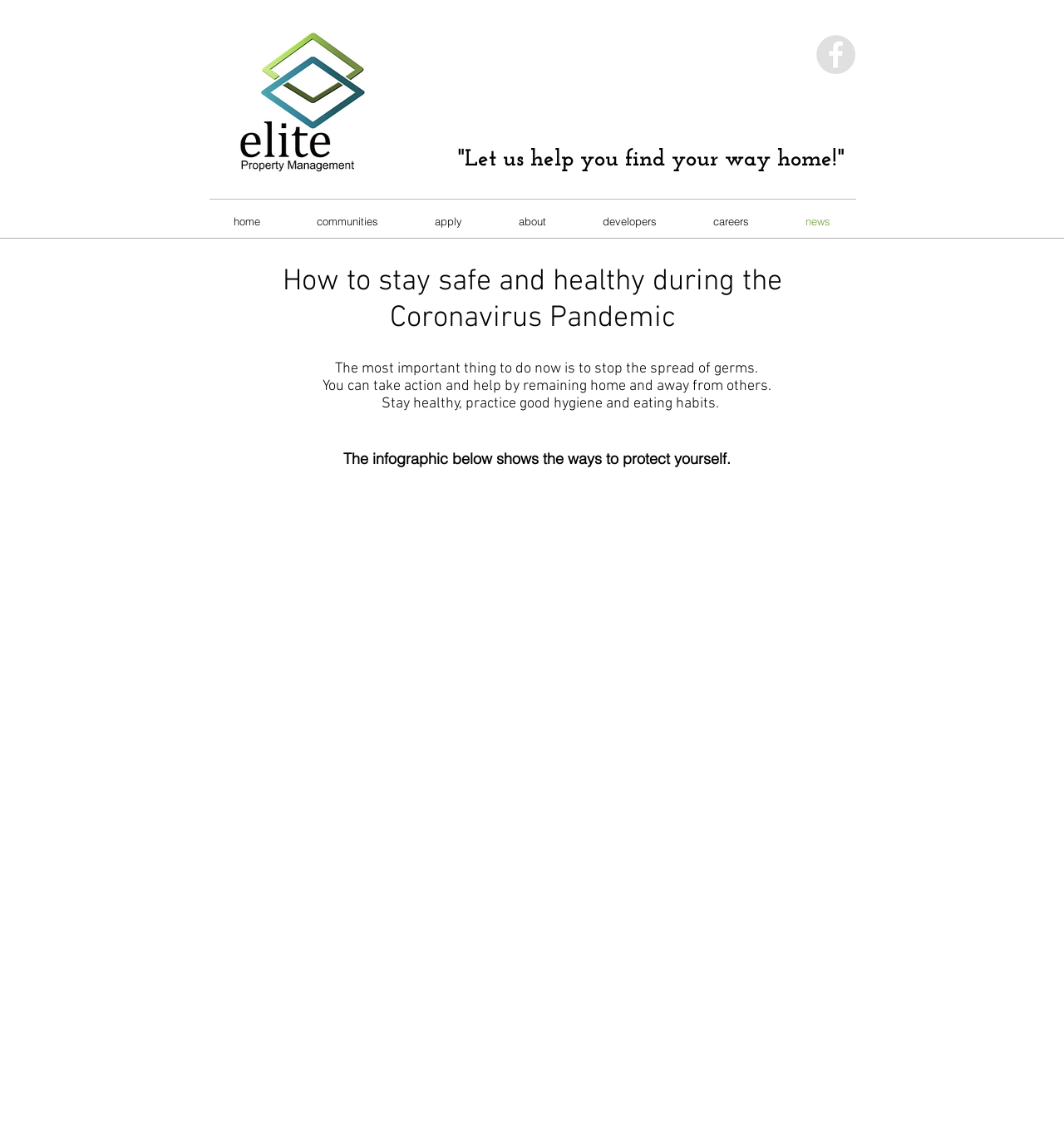Using a single word or phrase, answer the following question: 
What social media platform is linked on this webpage?

Facebook